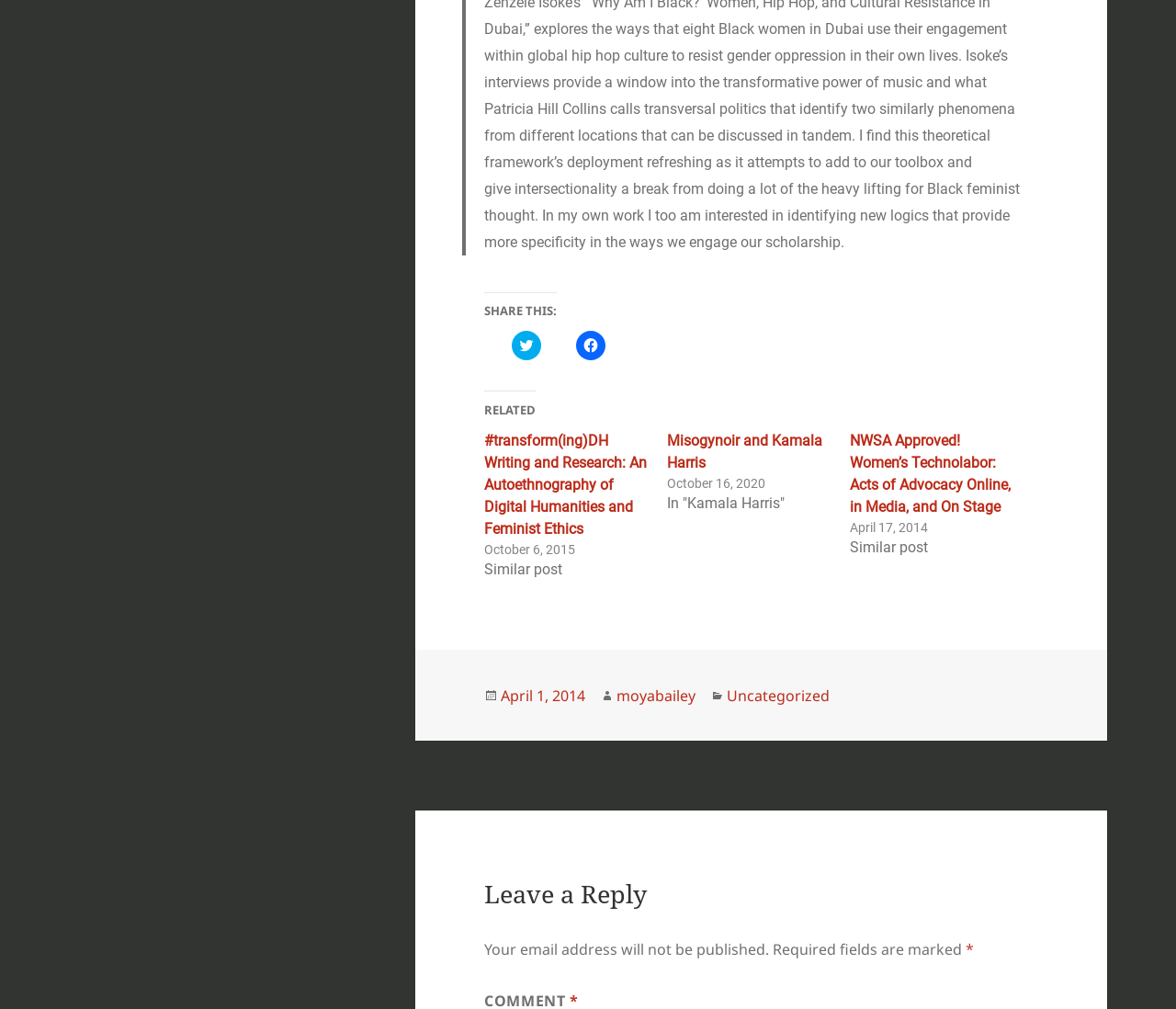What is the topic of the article?
Answer the question with as much detail as possible.

The topic of the article can be determined by looking at the static text elements at the top of the webpage. The first static text element says 'transversal politics', which suggests that this is the main topic of the article.